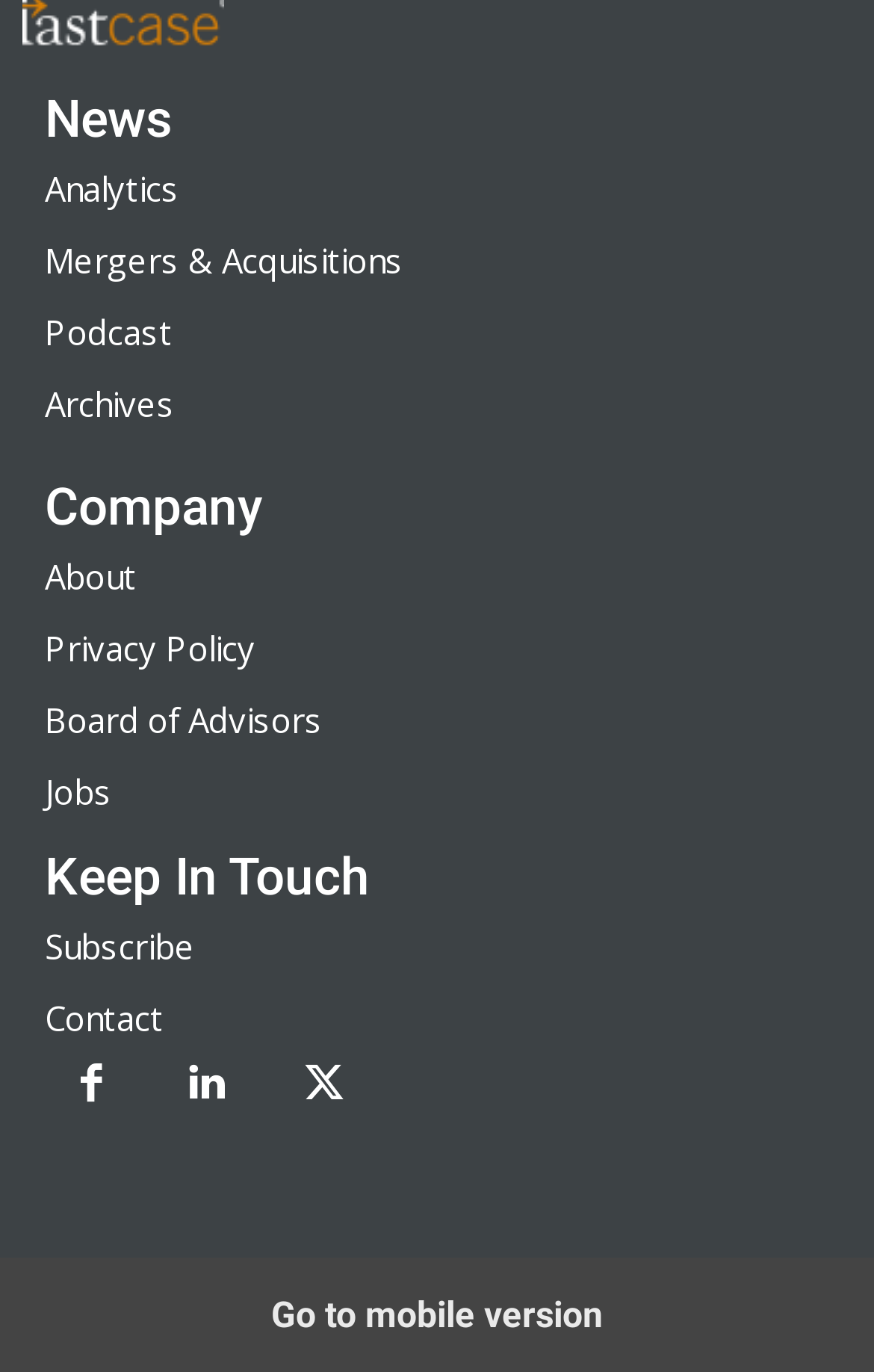Is there an image at the bottom of the webpage?
Using the information from the image, give a concise answer in one word or a short phrase.

Yes